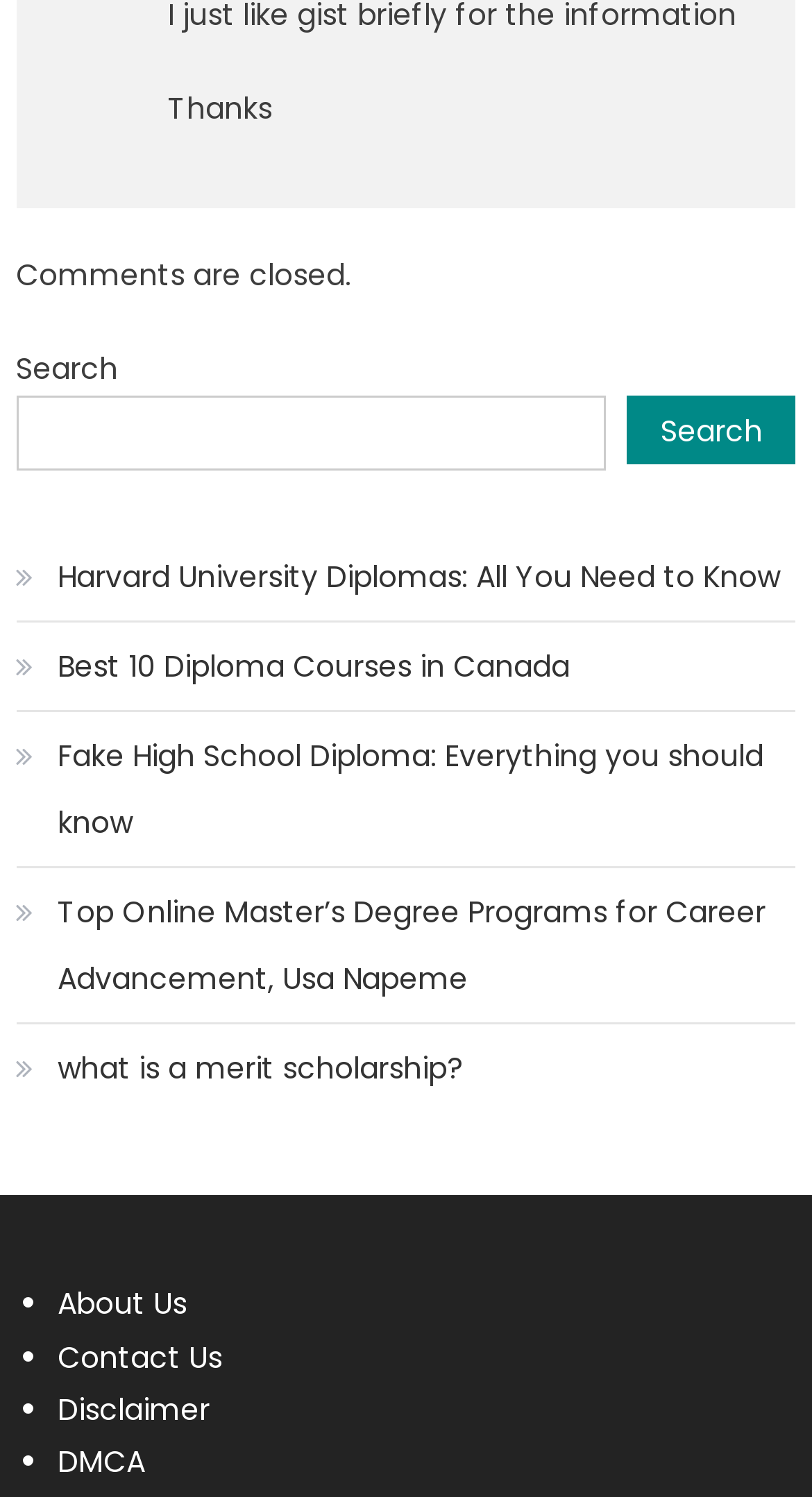Specify the bounding box coordinates of the area that needs to be clicked to achieve the following instruction: "Read about Harvard University Diplomas".

[0.02, 0.364, 0.961, 0.408]